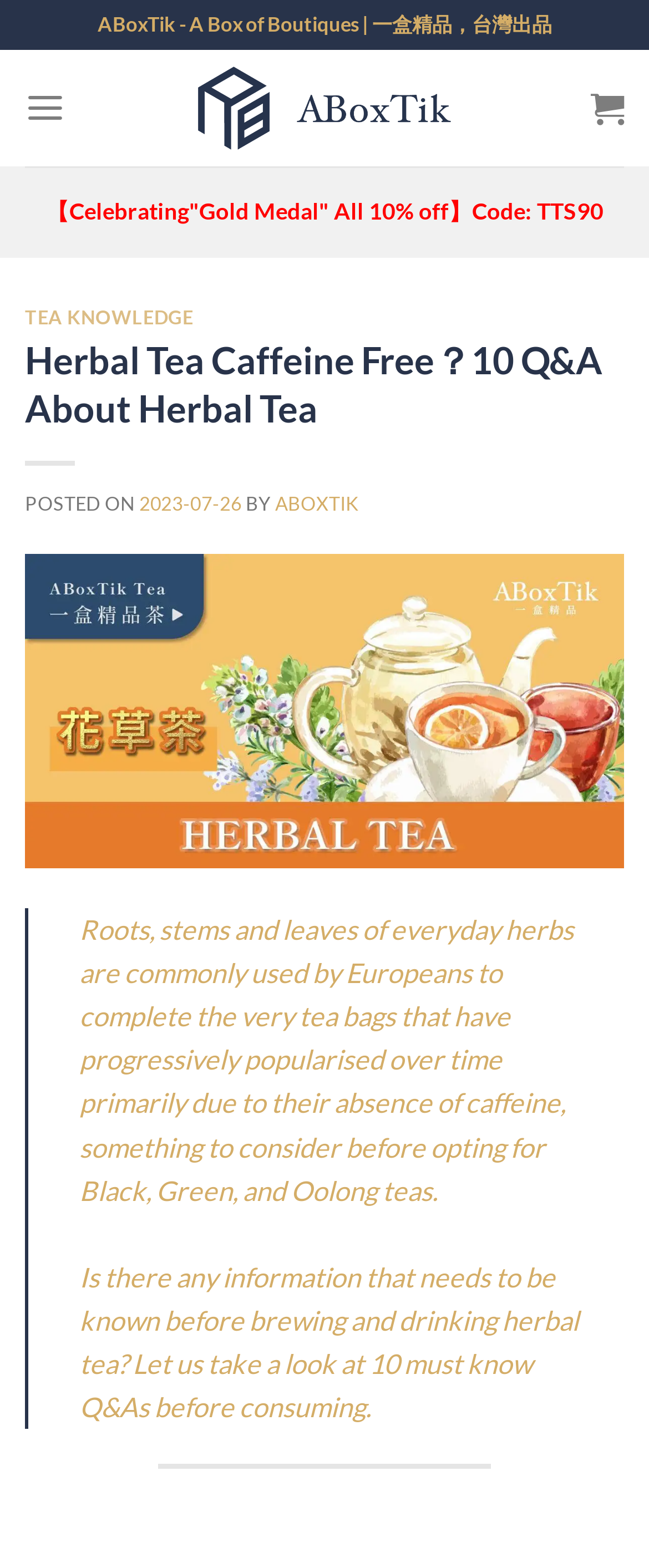Determine the bounding box coordinates for the area that needs to be clicked to fulfill this task: "Learn more about tea knowledge". The coordinates must be given as four float numbers between 0 and 1, i.e., [left, top, right, bottom].

[0.038, 0.195, 0.298, 0.209]